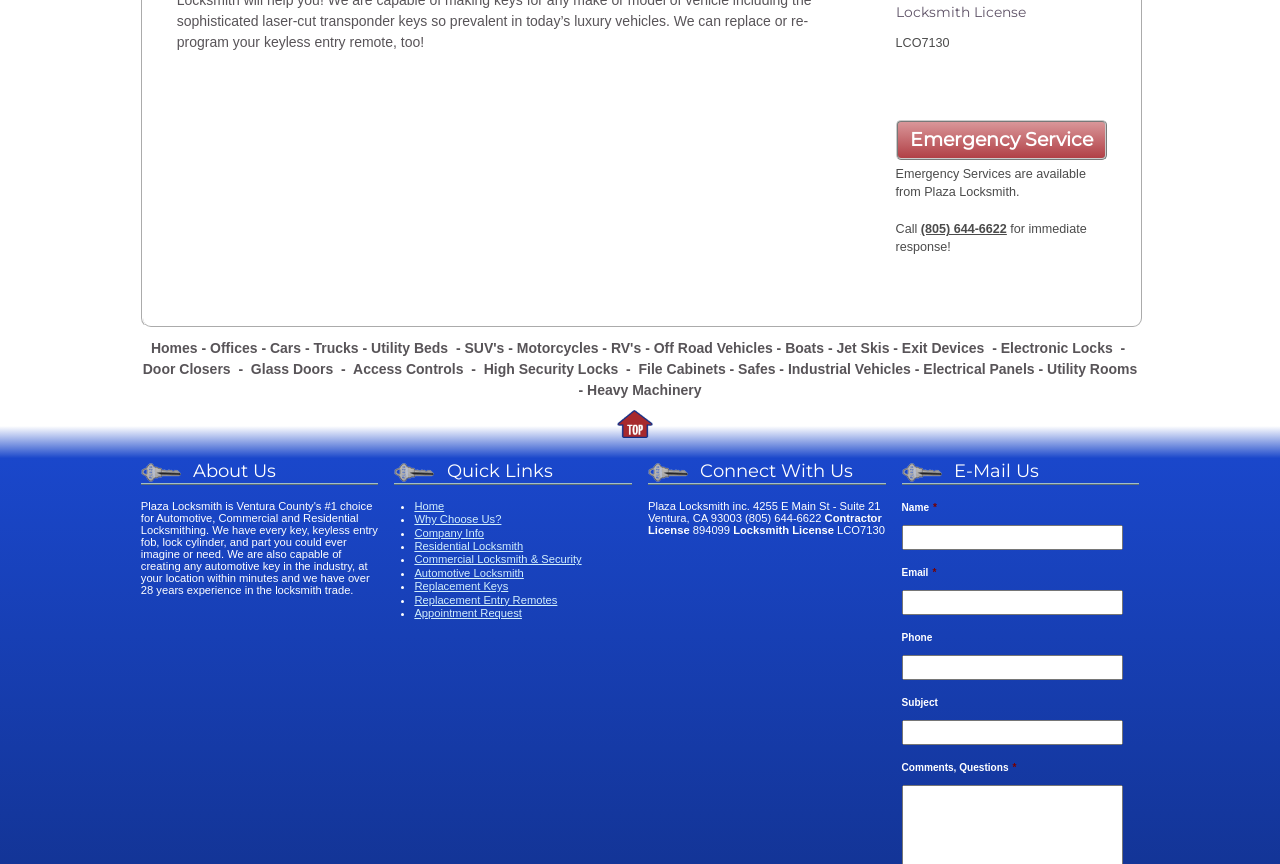Locate the bounding box of the UI element based on this description: "name="input_7"". Provide four float numbers between 0 and 1 as [left, top, right, bottom].

[0.704, 0.758, 0.877, 0.787]